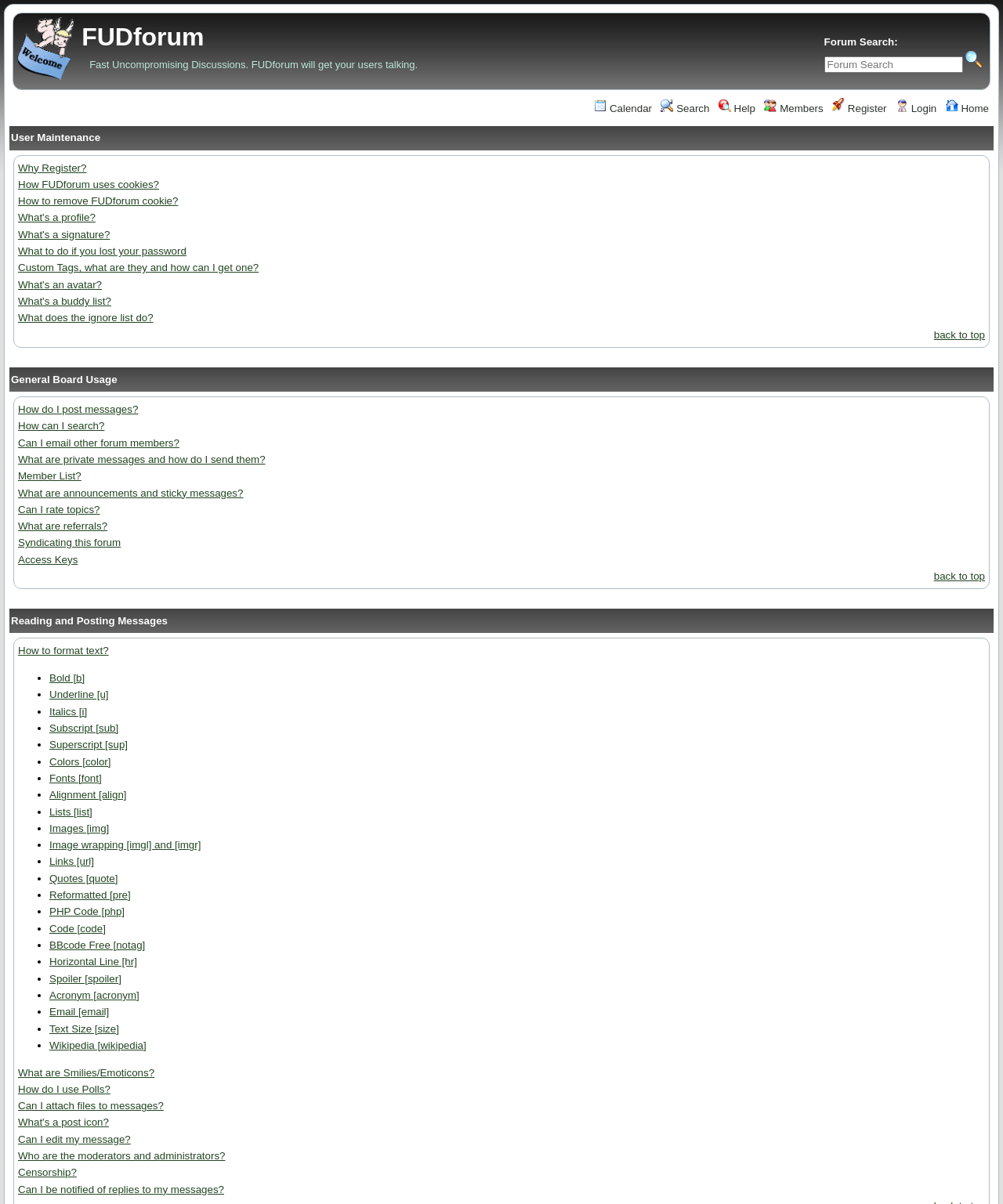Identify the bounding box coordinates necessary to click and complete the given instruction: "Learn how to format text".

[0.018, 0.536, 0.108, 0.545]